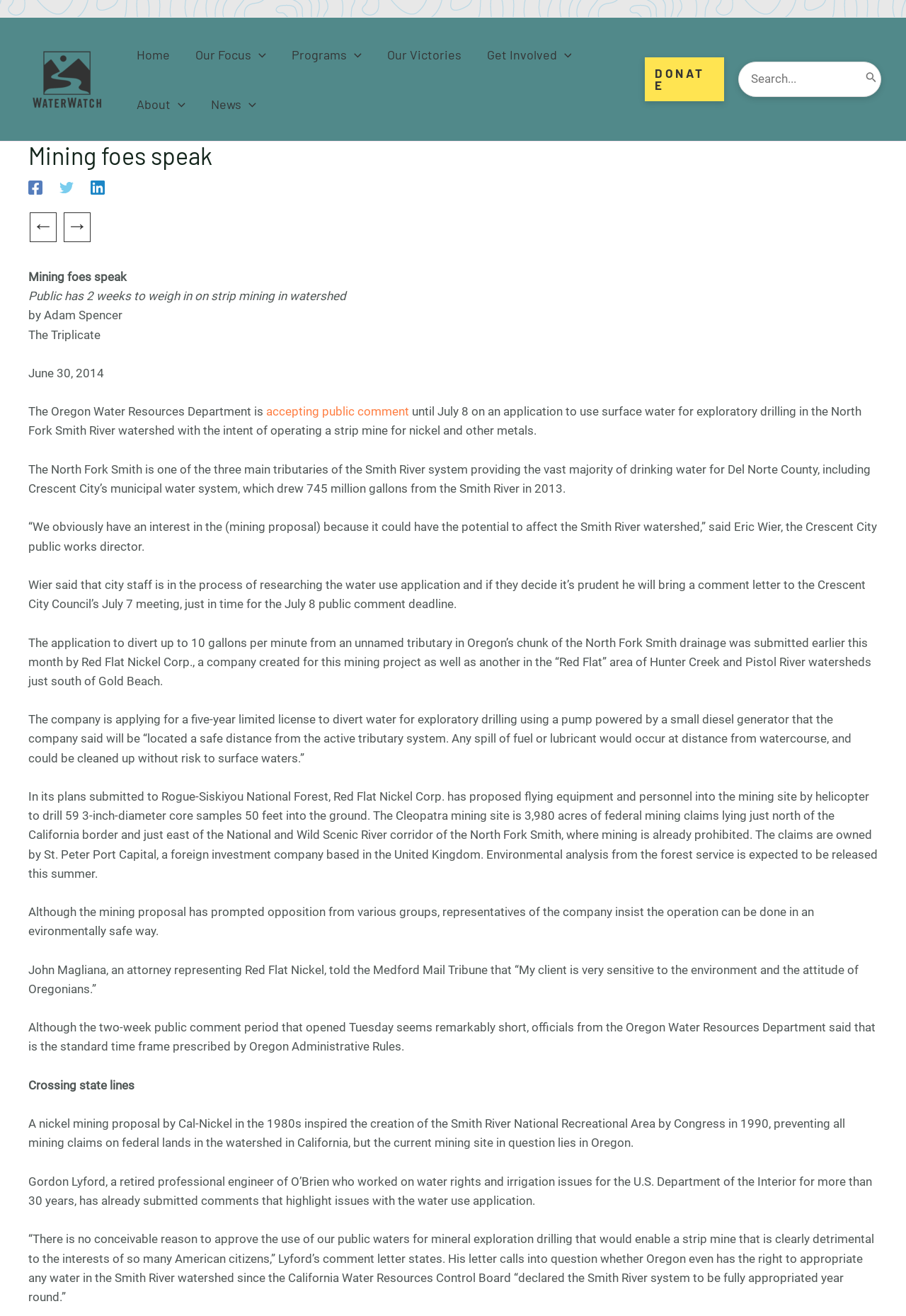Identify and provide the bounding box coordinates of the UI element described: "Our Victories". The coordinates should be formatted as [left, top, right, bottom], with each number being a float between 0 and 1.

[0.413, 0.023, 0.523, 0.06]